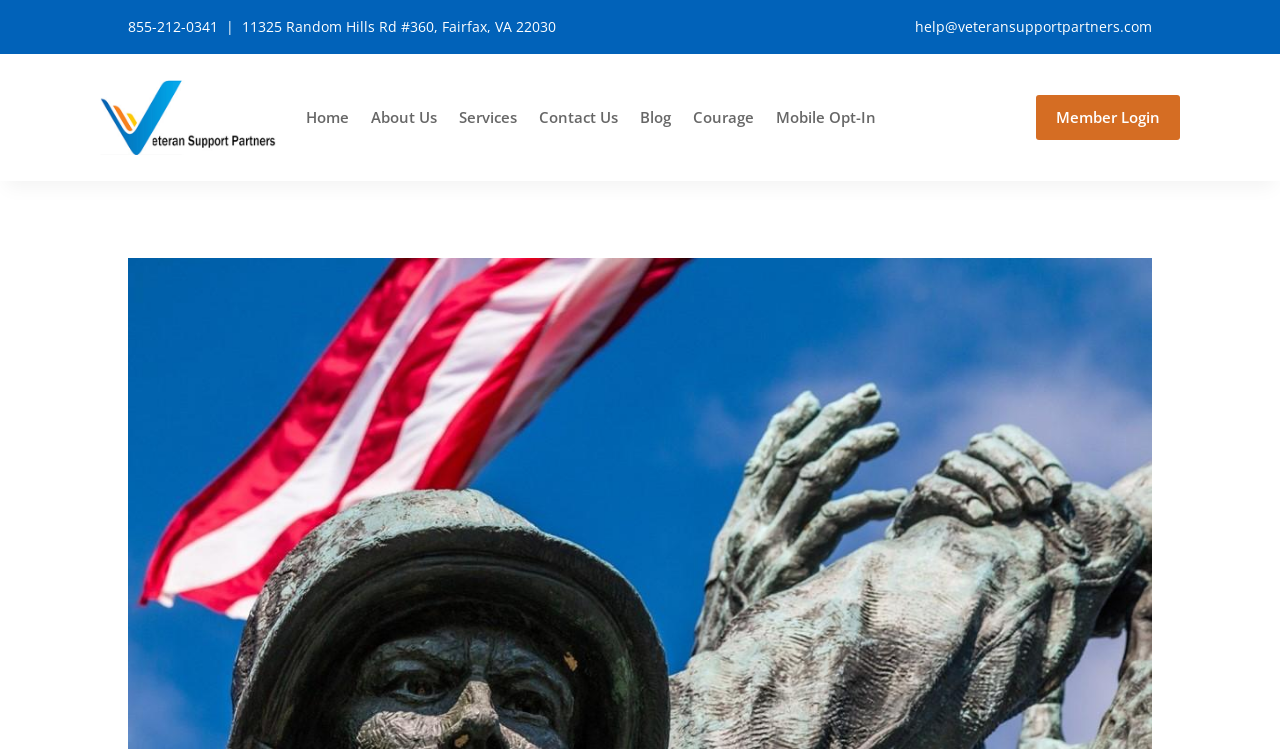Give an in-depth explanation of the webpage layout and content.

The webpage appears to be the homepage of VeteranSupportPartners, a website dedicated to supporting veterans. At the top left corner, there is a phone number "855-212-0341" and an address "11325 Random Hills Rd #360, Fairfax, VA 22030" displayed side by side. Next to the address, there is an email link "help@veteransupportpartners.com". 

Below the top section, there is a navigation menu with 7 links: "Home", "About Us", "Services", "Contact Us", "Blog", "Courage", and "Mobile Opt-In", arranged horizontally from left to right. 

On the top right corner, there is a small icon with no text, and next to it, a "Member Login" link.